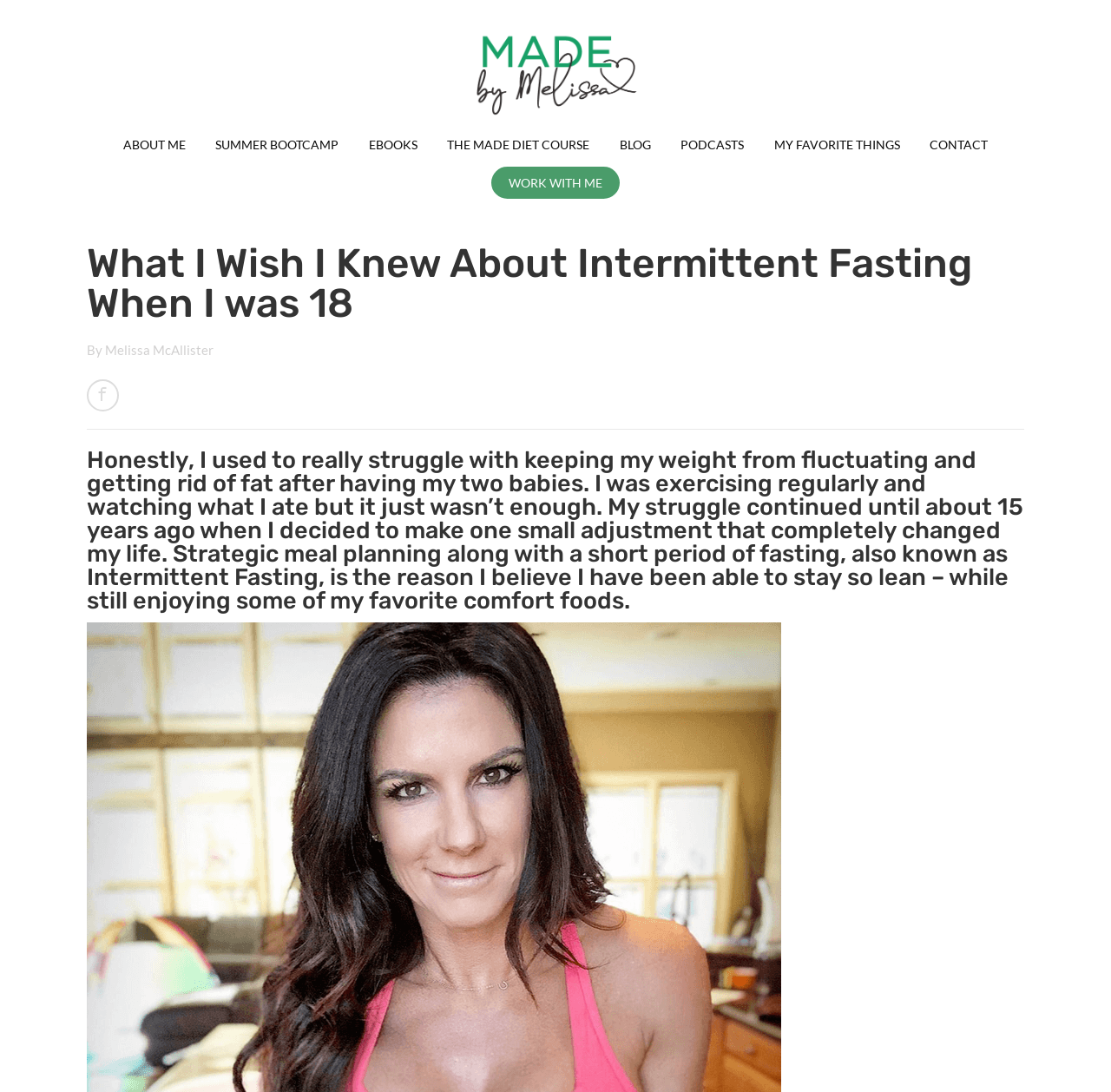Determine the bounding box coordinates of the region I should click to achieve the following instruction: "read the blog". Ensure the bounding box coordinates are four float numbers between 0 and 1, i.e., [left, top, right, bottom].

[0.558, 0.126, 0.586, 0.139]